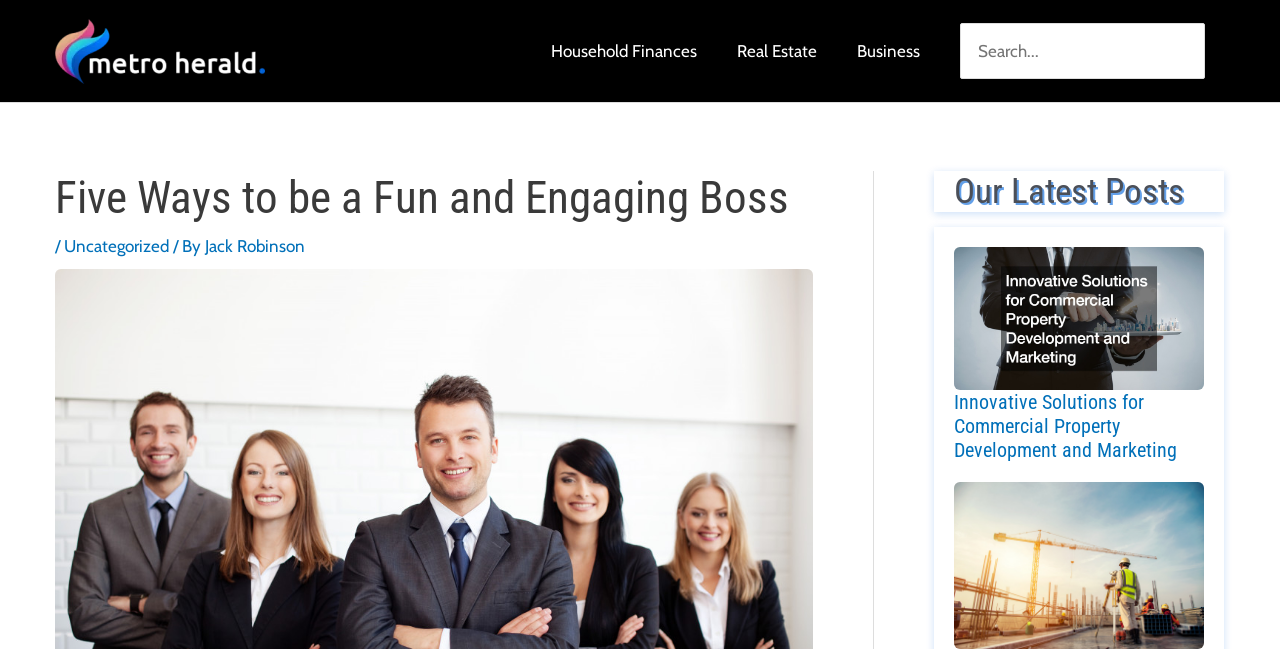Find the bounding box coordinates for the element that must be clicked to complete the instruction: "View the latest post about commercial property development". The coordinates should be four float numbers between 0 and 1, indicated as [left, top, right, bottom].

[0.745, 0.381, 0.941, 0.601]